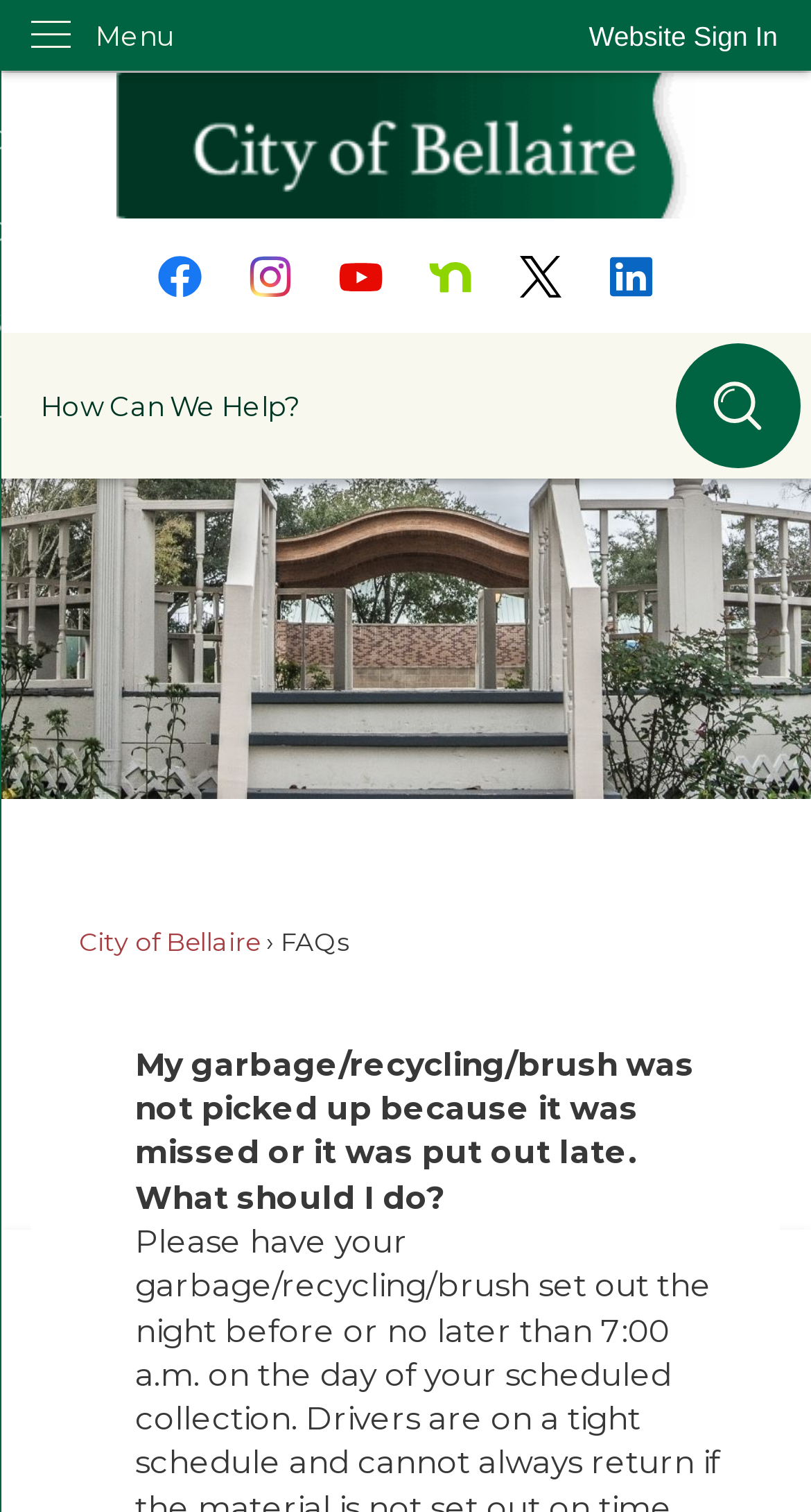Given the element description, predict the bounding box coordinates in the format (top-left x, top-left y, bottom-right x, bottom-right y). Make sure all values are between 0 and 1. Here is the element description: aria-label="Linkedin graphic"

[0.751, 0.166, 0.804, 0.198]